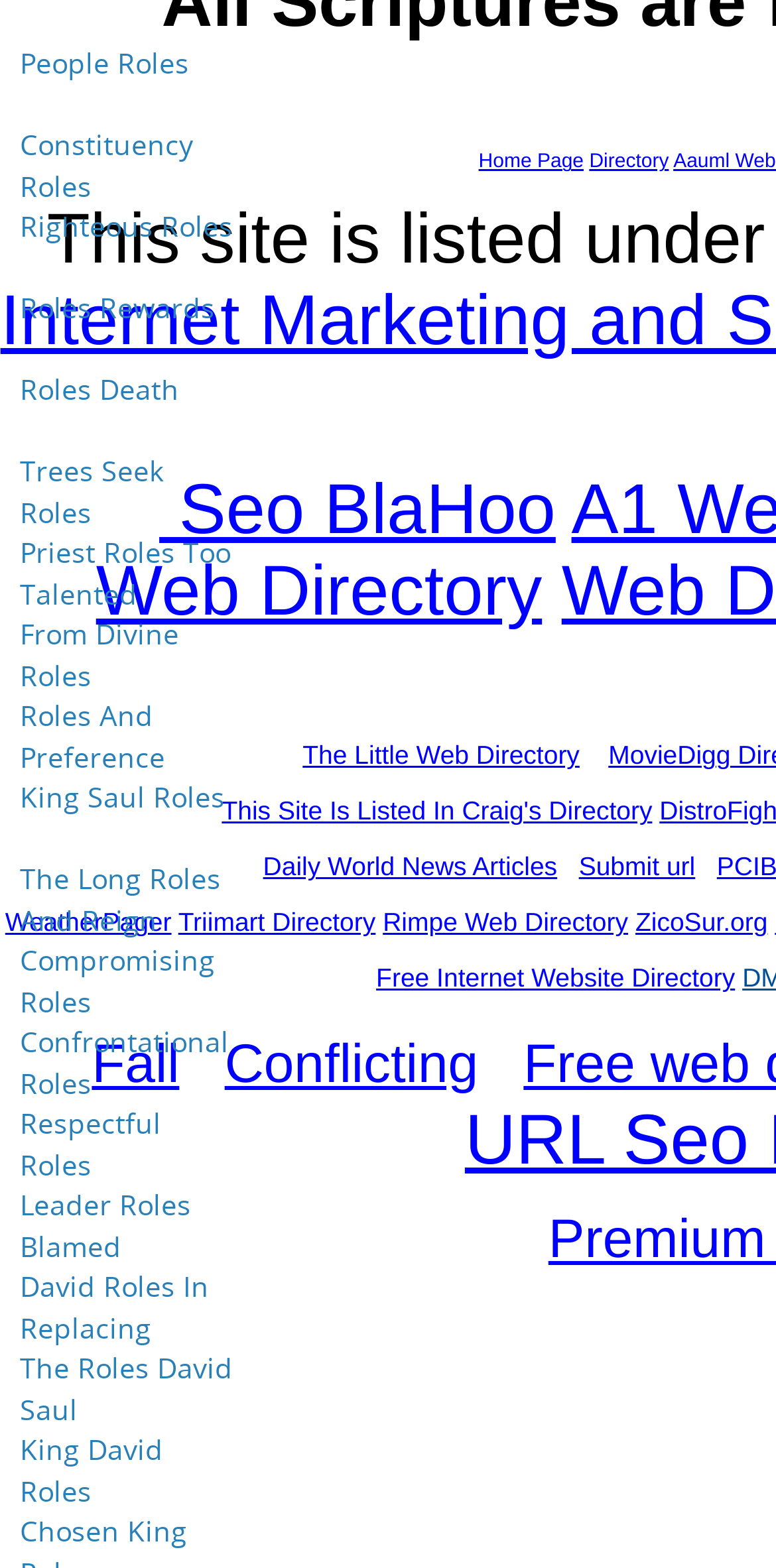Provide the bounding box coordinates of the area you need to click to execute the following instruction: "View location details".

None